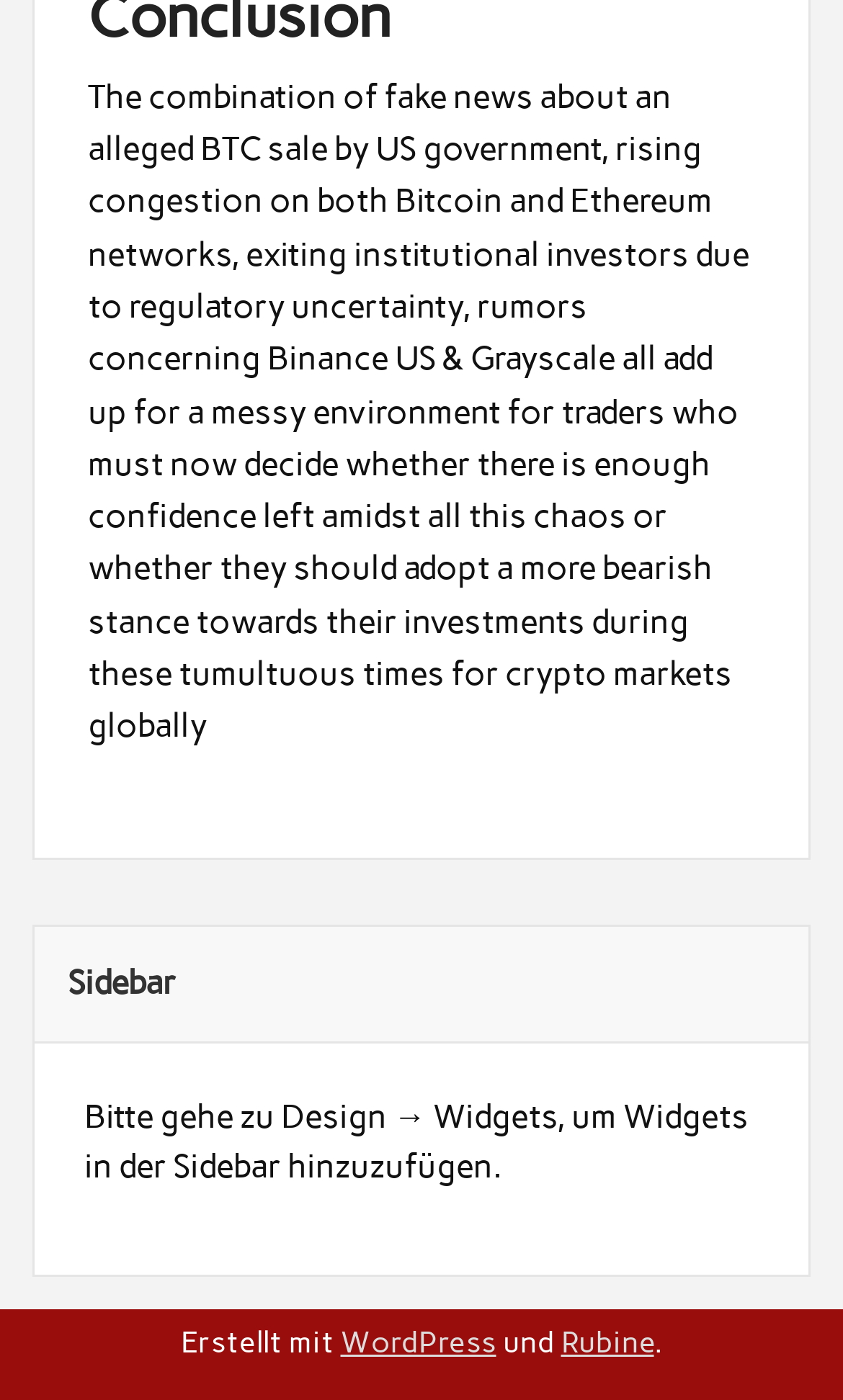How many links are present in the footer section?
Please respond to the question with a detailed and informative answer.

In the footer section, there are two links: one to WordPress and one to Rubine, which are credited as the platforms used to create the website.